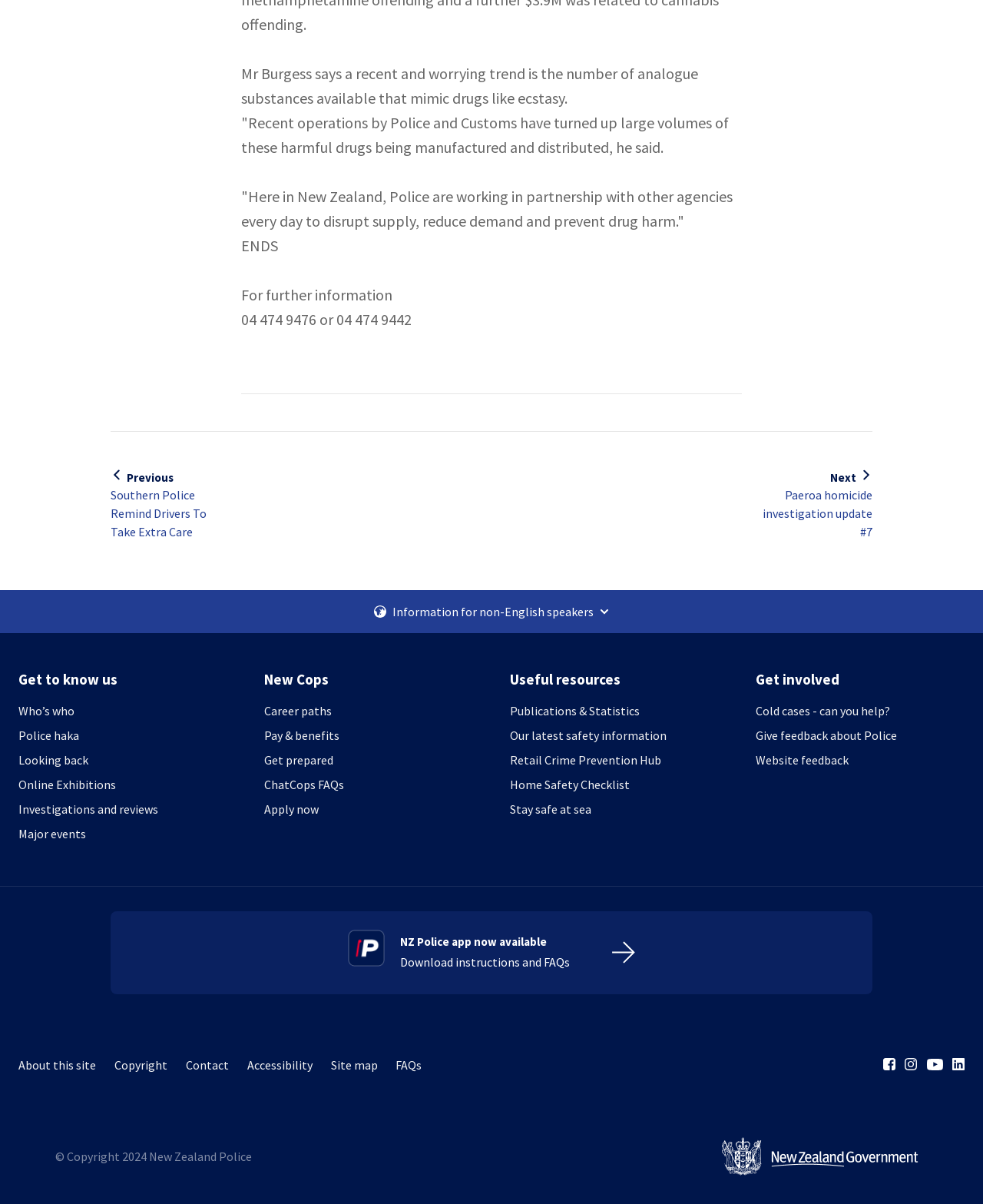What is the purpose of the 'Get to know us' button?
Using the visual information from the image, give a one-word or short-phrase answer.

To learn about Police